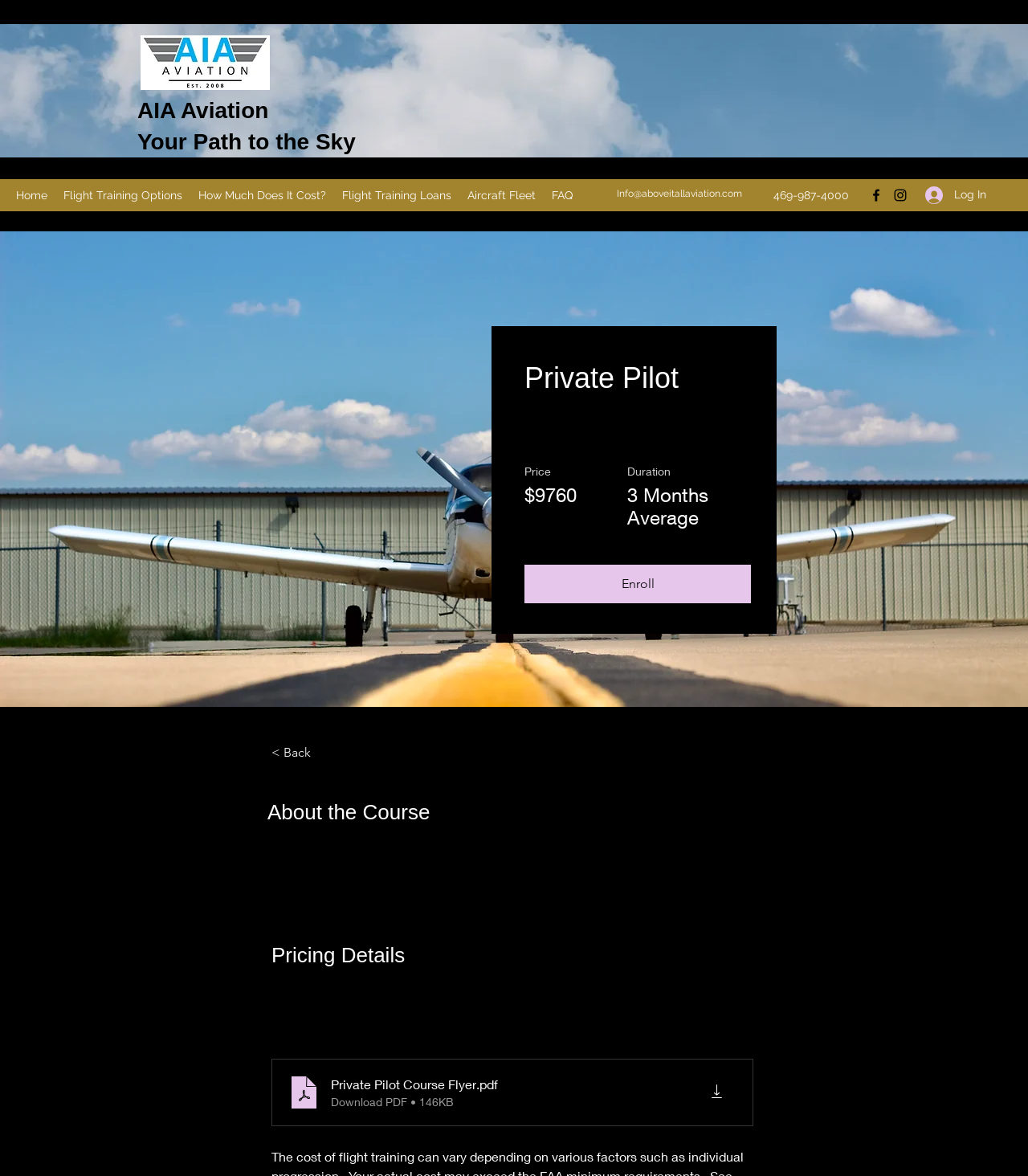Find the bounding box coordinates of the clickable region needed to perform the following instruction: "Log In to the system". The coordinates should be provided as four float numbers between 0 and 1, i.e., [left, top, right, bottom].

[0.889, 0.153, 0.959, 0.179]